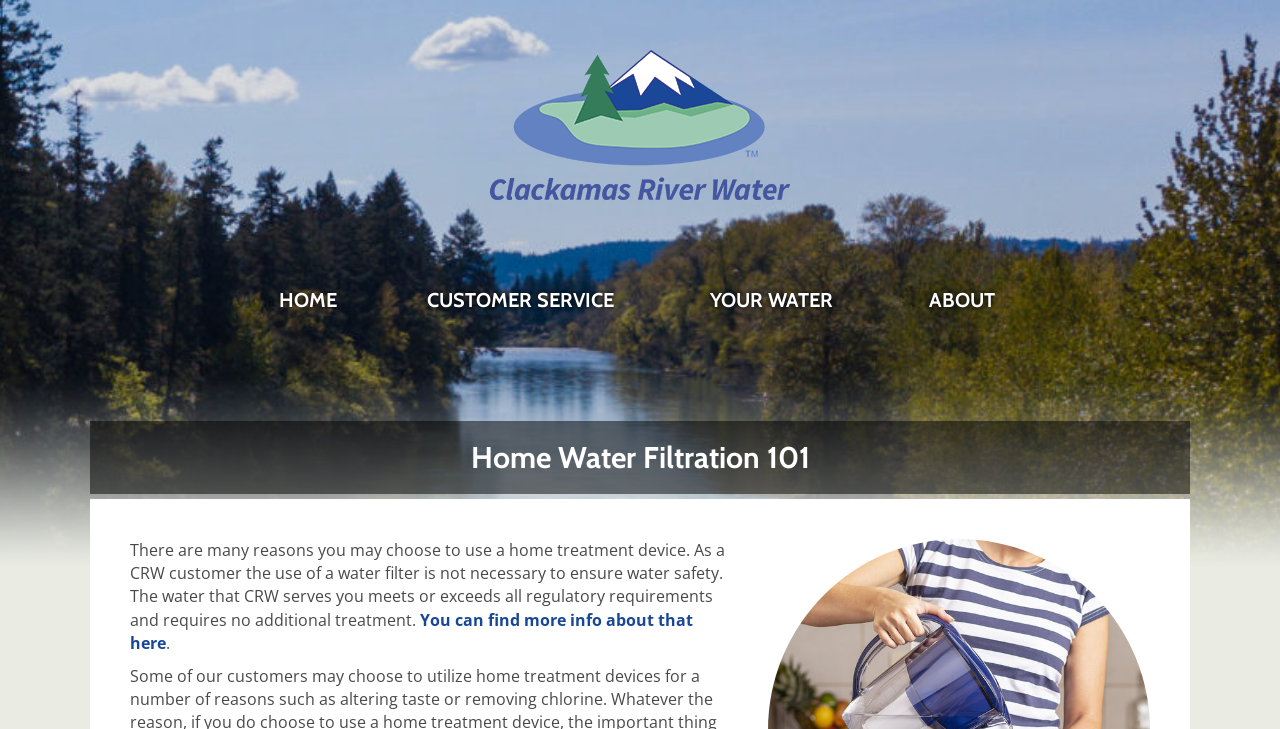What is the purpose of the 'You can find more info about that here' link?
Based on the screenshot, answer the question with a single word or phrase.

To provide additional information